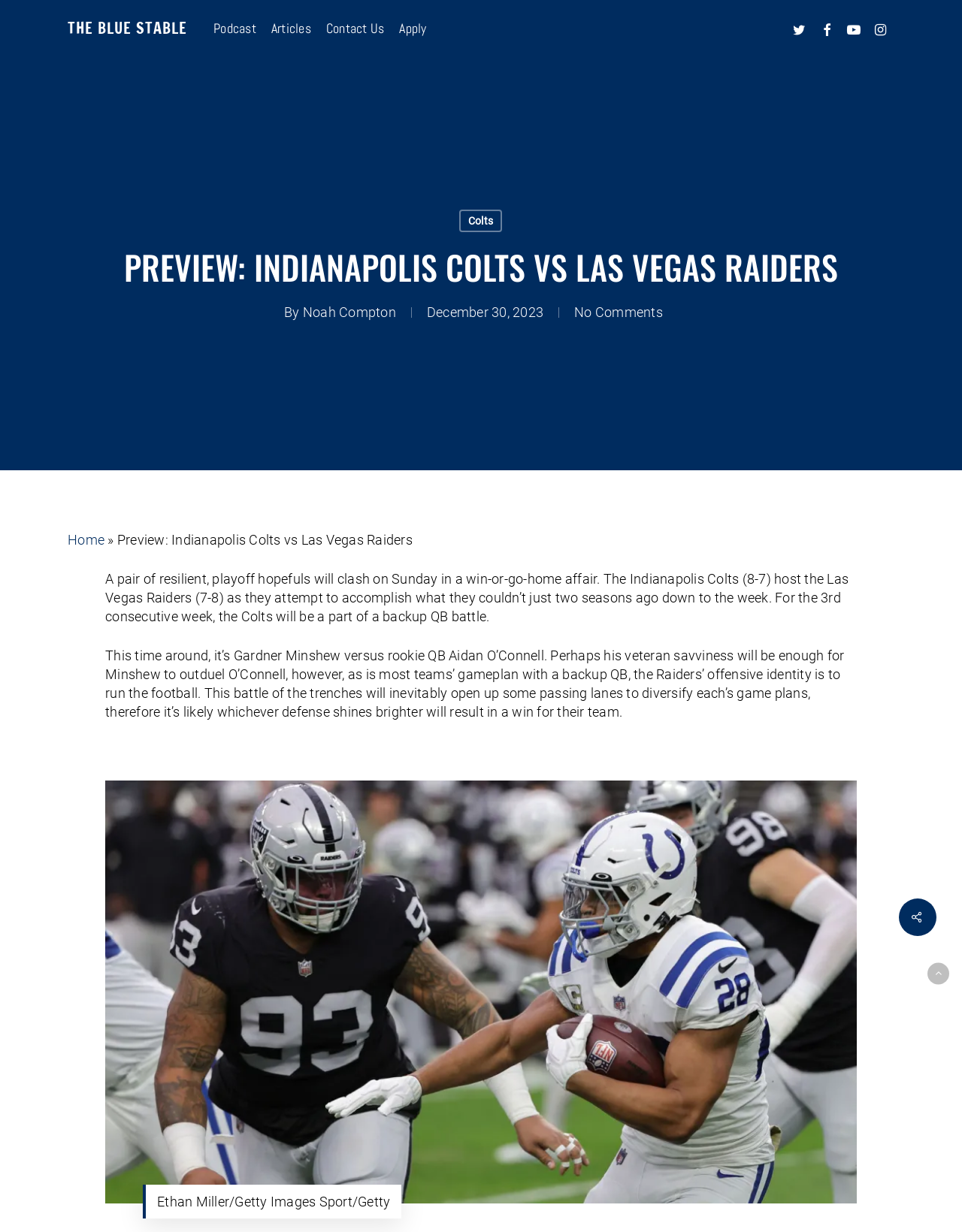Who is the author of the article? Observe the screenshot and provide a one-word or short phrase answer.

Noah Compton